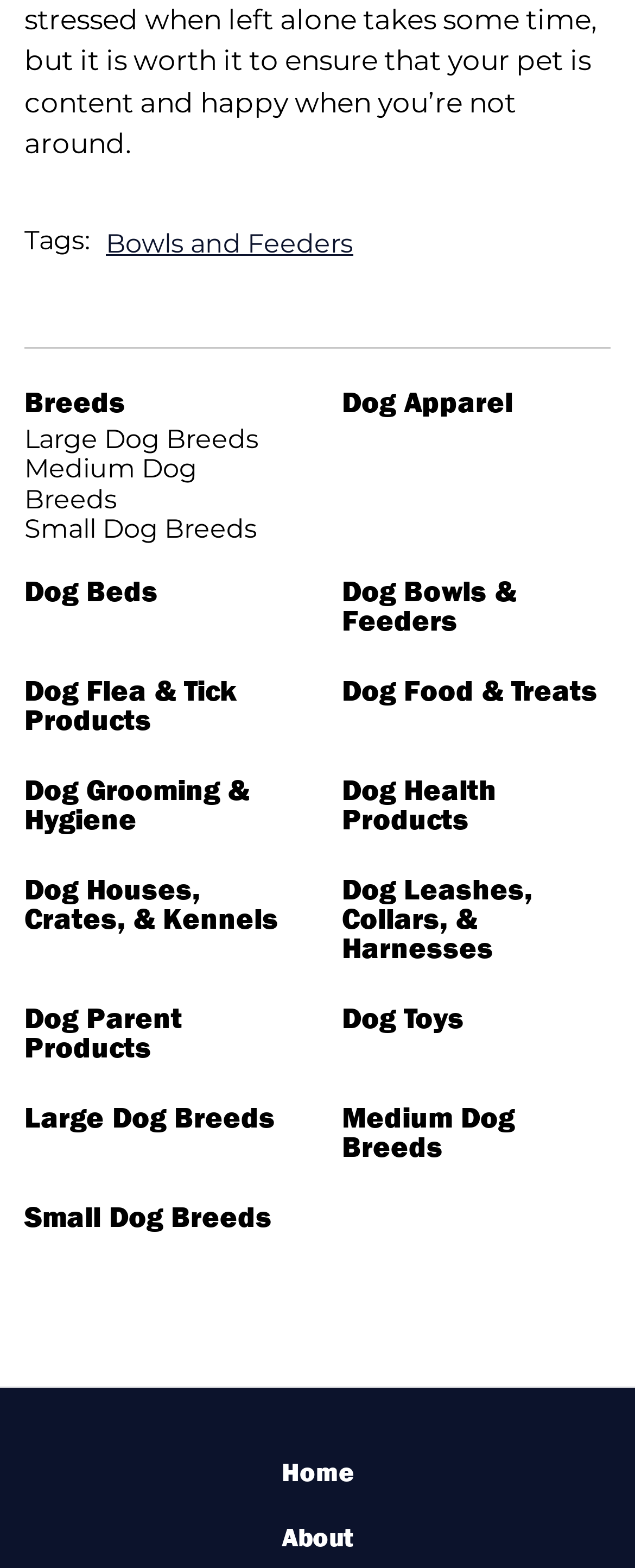Find the bounding box coordinates of the element to click in order to complete the given instruction: "Learn about large dog breeds."

[0.038, 0.27, 0.408, 0.29]